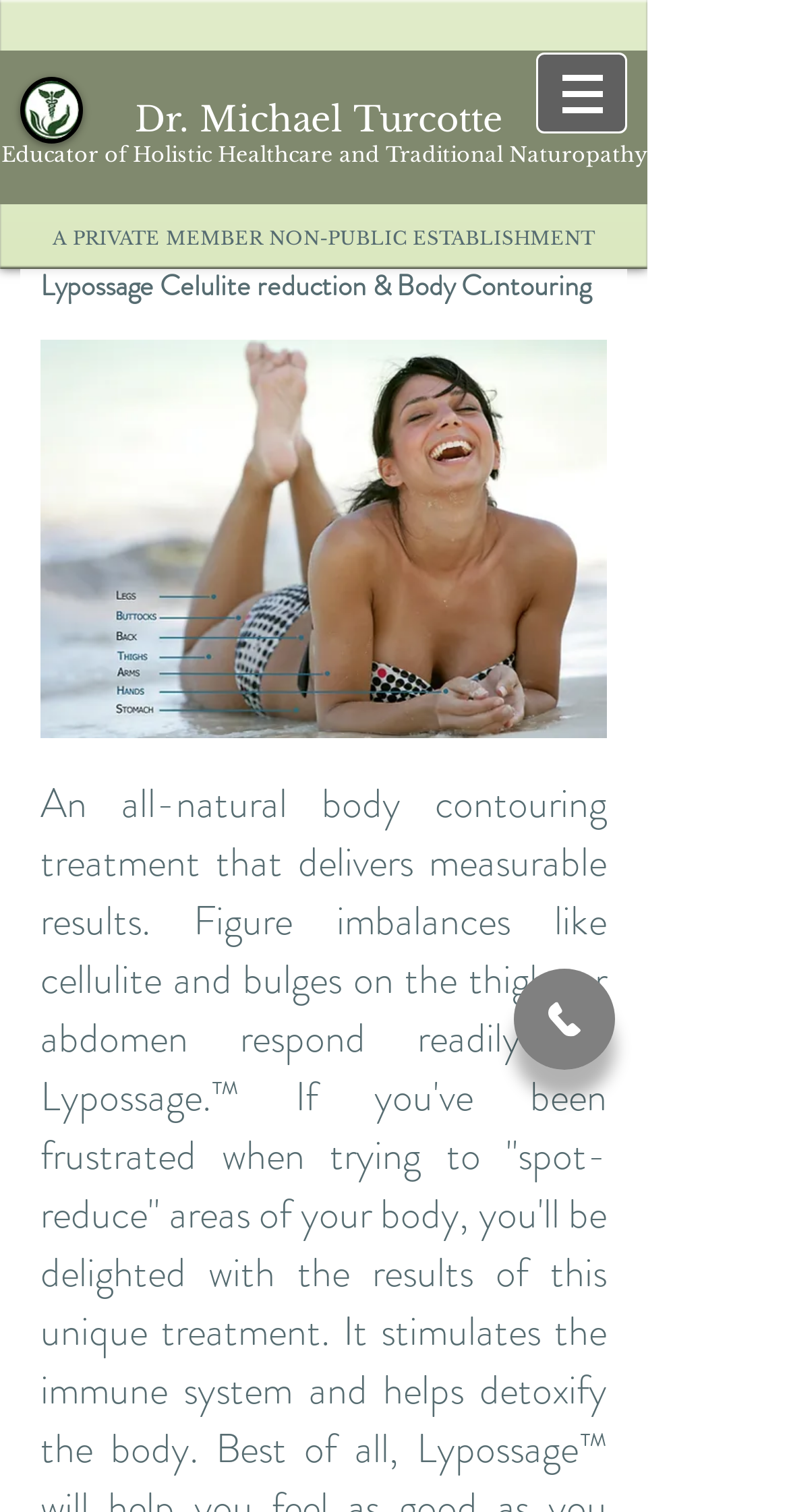What is the contact method?
Respond with a short answer, either a single word or a phrase, based on the image.

Phone